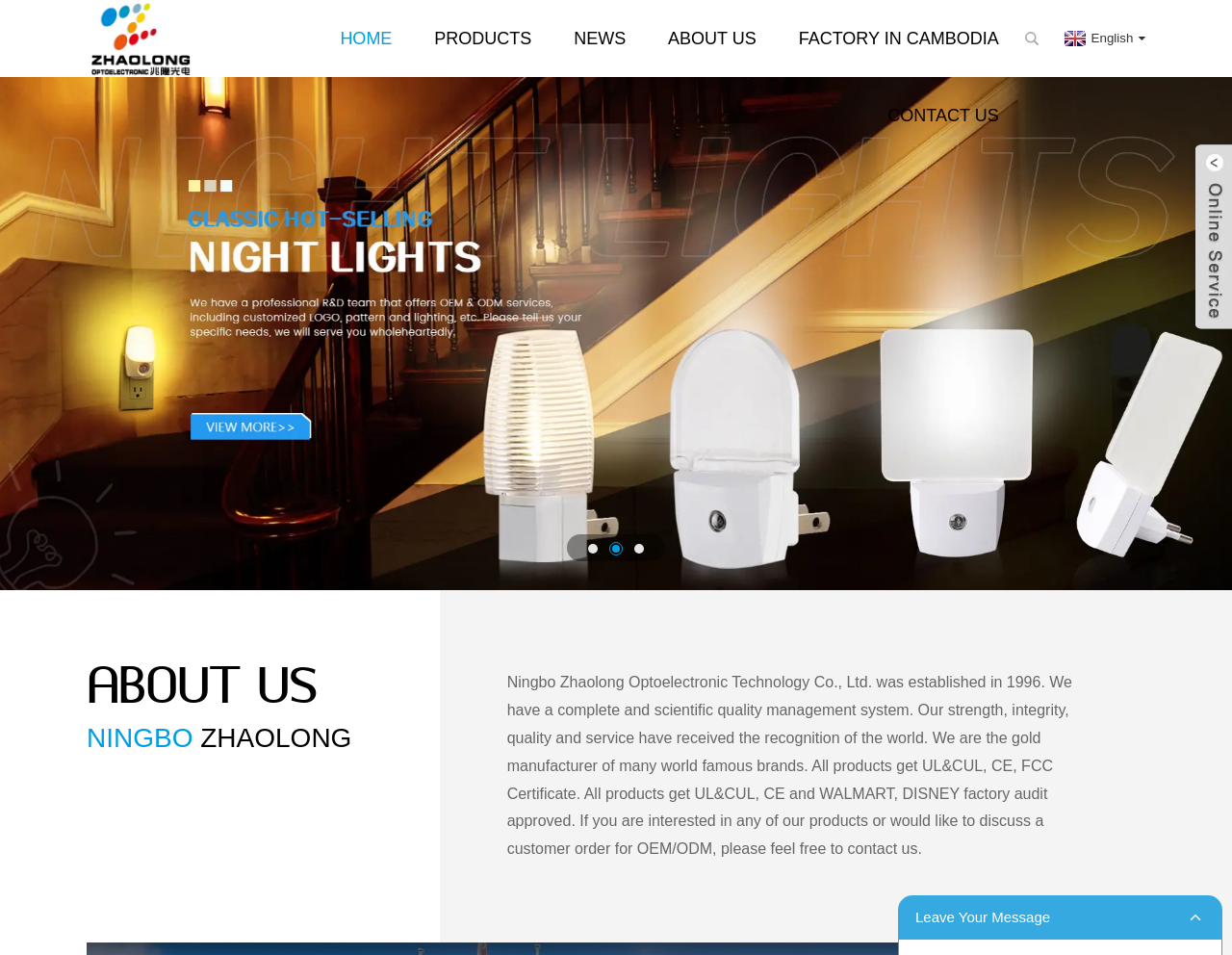Produce an elaborate caption capturing the essence of the webpage.

The webpage is about Ningbo Zhaolong Night Light Factory, a company famous for its product quality and high cost performance. At the top left corner, there is a logo image with a link to the homepage. Next to the logo, there are six navigation links: HOME, PRODUCTS, NEWS, ABOUT US, FACTORY IN CAMBODIA, and CONTACT US. These links are aligned horizontally and take up the top section of the page.

Below the navigation links, there are six product links, including Photo Sensor Night Light and USB Voice Control Atmosphere Mini Sunset Light, which are listed vertically and take up the left side of the page. On the right side of the page, there are three buttons to navigate through slides.

In the middle section of the page, there is a heading "ABOUT US" followed by a subheading "NINGBO ZHAOLONG". Below these headings, there is a block of text that describes the company's history, quality management system, and certifications. The text also invites visitors to contact the company for OEM/ODM orders.

At the top right corner, there is a link to switch the language to English. Overall, the webpage has a simple and organized layout, with clear headings and concise text that effectively communicates the company's information.